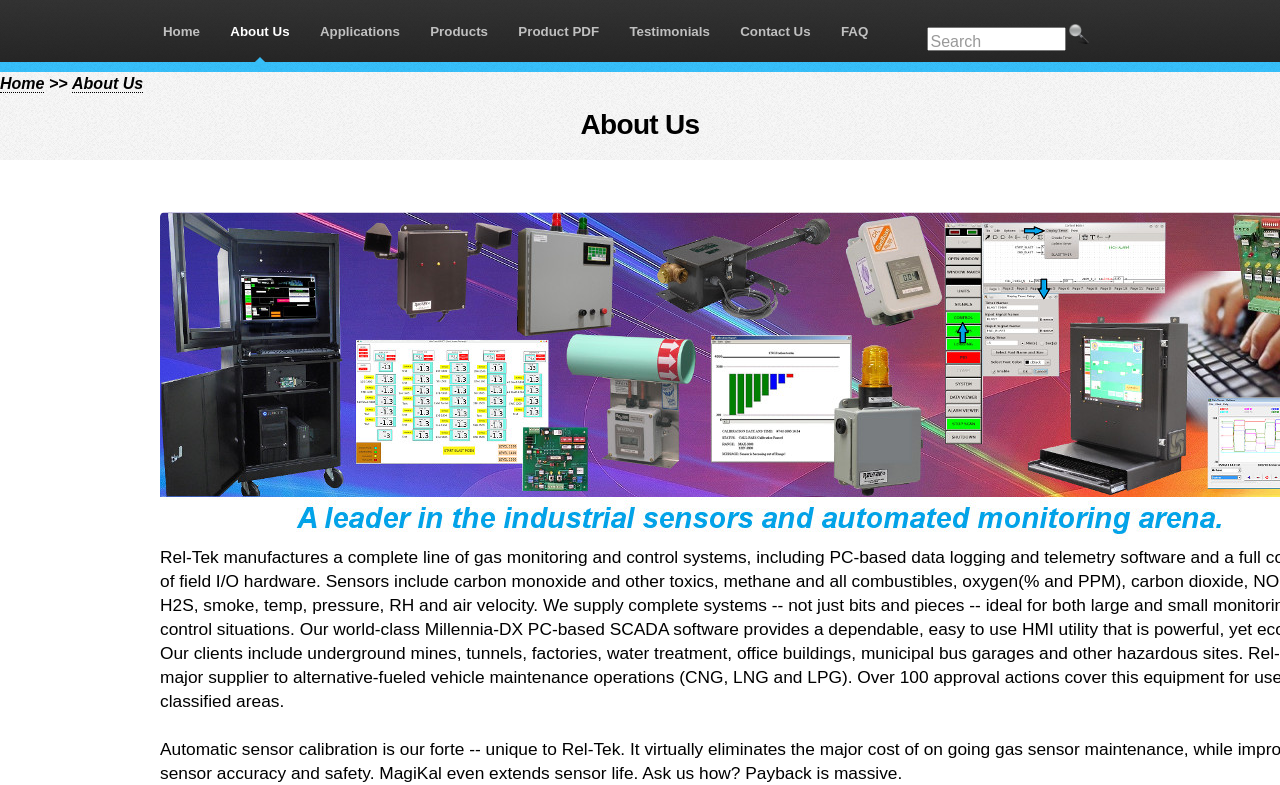Provide the bounding box coordinates of the HTML element described by the text: "Home". The coordinates should be in the format [left, top, right, bottom] with values between 0 and 1.

[0.122, 0.0, 0.161, 0.079]